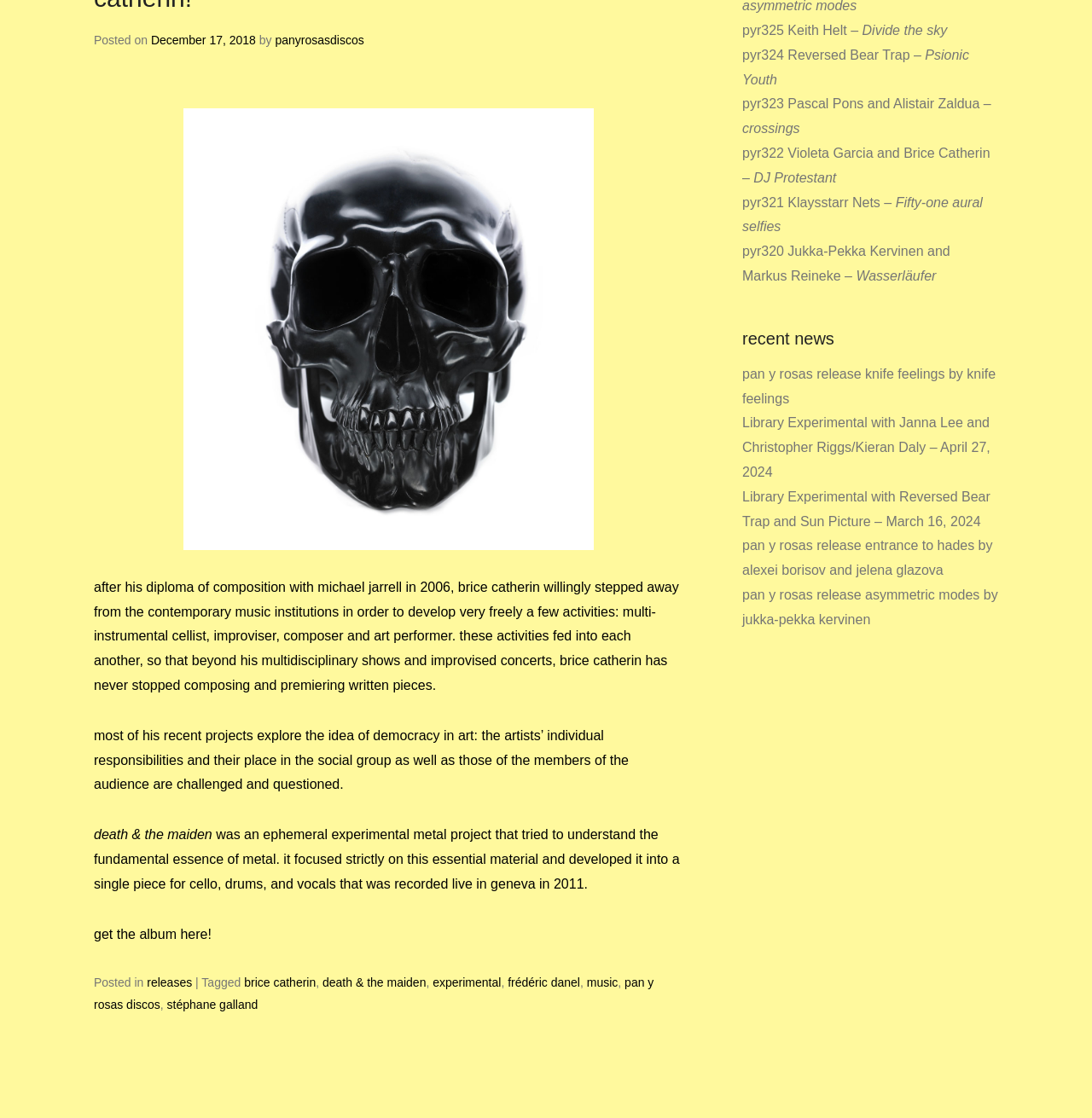Extract the bounding box coordinates for the described element: "December 17, 2018". The coordinates should be represented as four float numbers between 0 and 1: [left, top, right, bottom].

[0.138, 0.03, 0.234, 0.042]